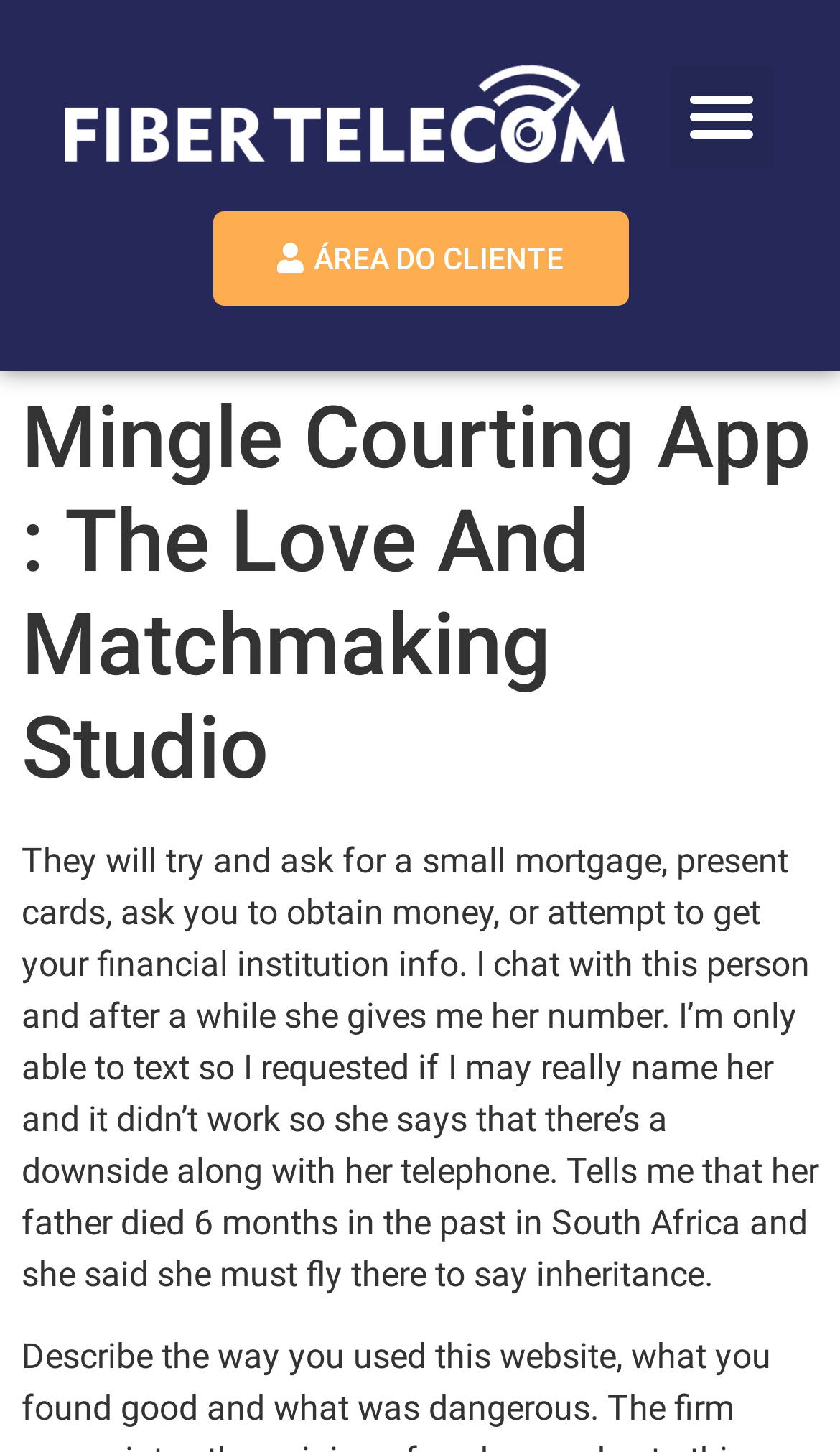Predict the bounding box of the UI element based on this description: "área do cliente".

[0.253, 0.145, 0.747, 0.211]